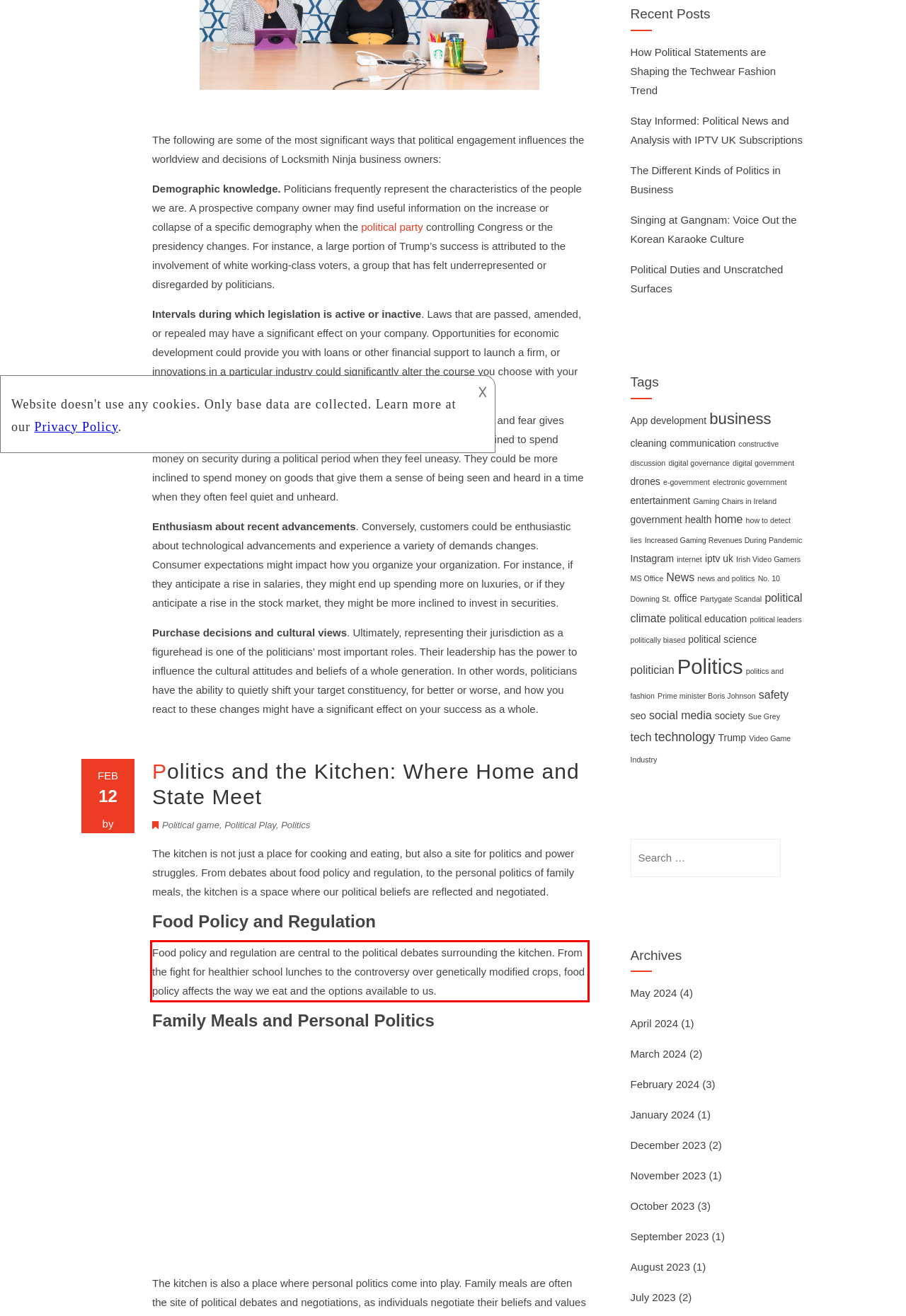Please examine the screenshot of the webpage and read the text present within the red rectangle bounding box.

Food policy and regulation are central to the political debates surrounding the kitchen. From the fight for healthier school lunches to the controversy over genetically modified crops, food policy affects the way we eat and the options available to us.